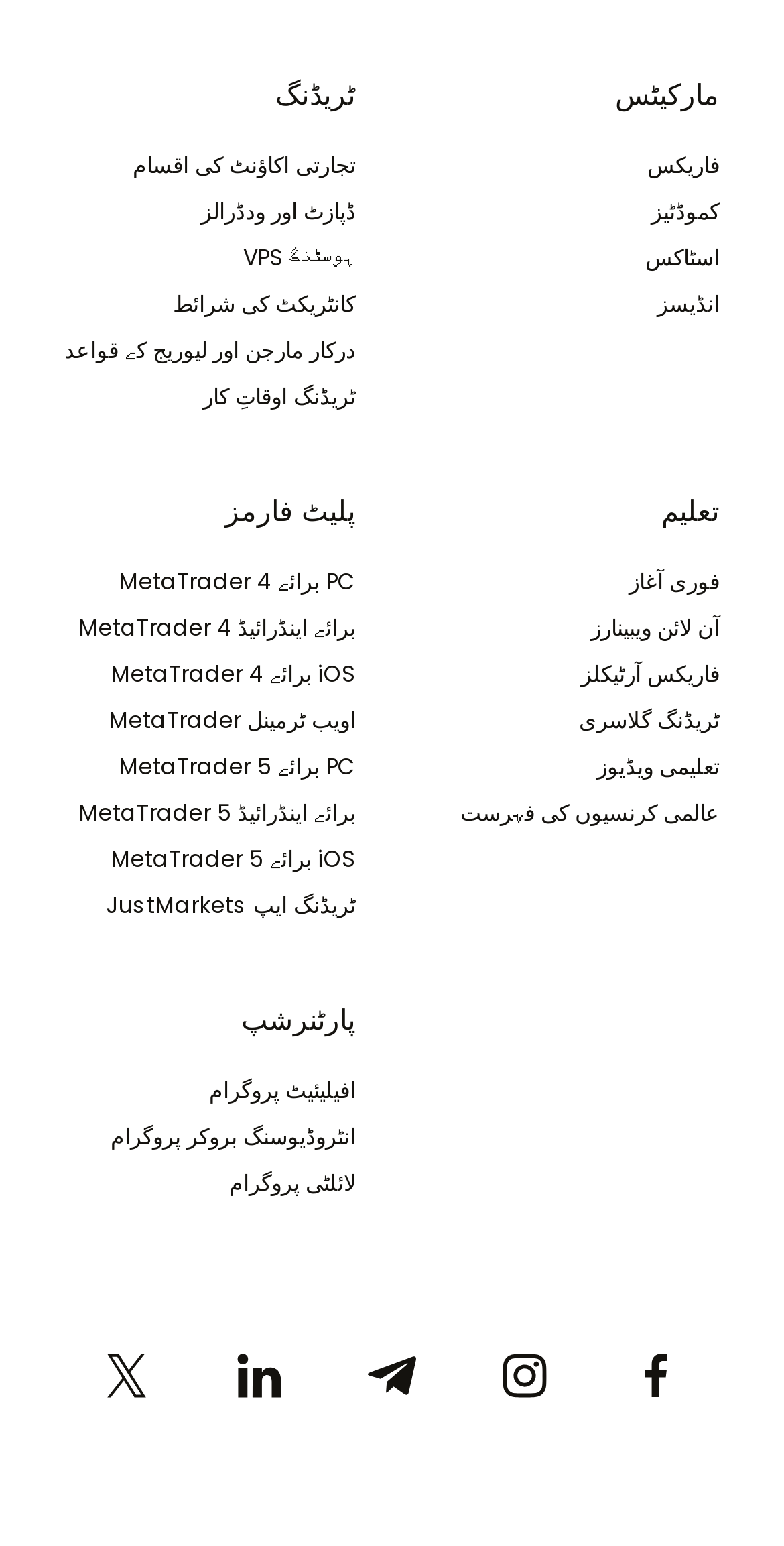Utilize the information from the image to answer the question in detail:
What is the first trading account type mentioned?

The first trading account type mentioned is تجارتی اکاؤنٹ کی اقسام, which is a link located at the top-left section of the webpage, with a bounding box of [0.169, 0.097, 0.454, 0.117].